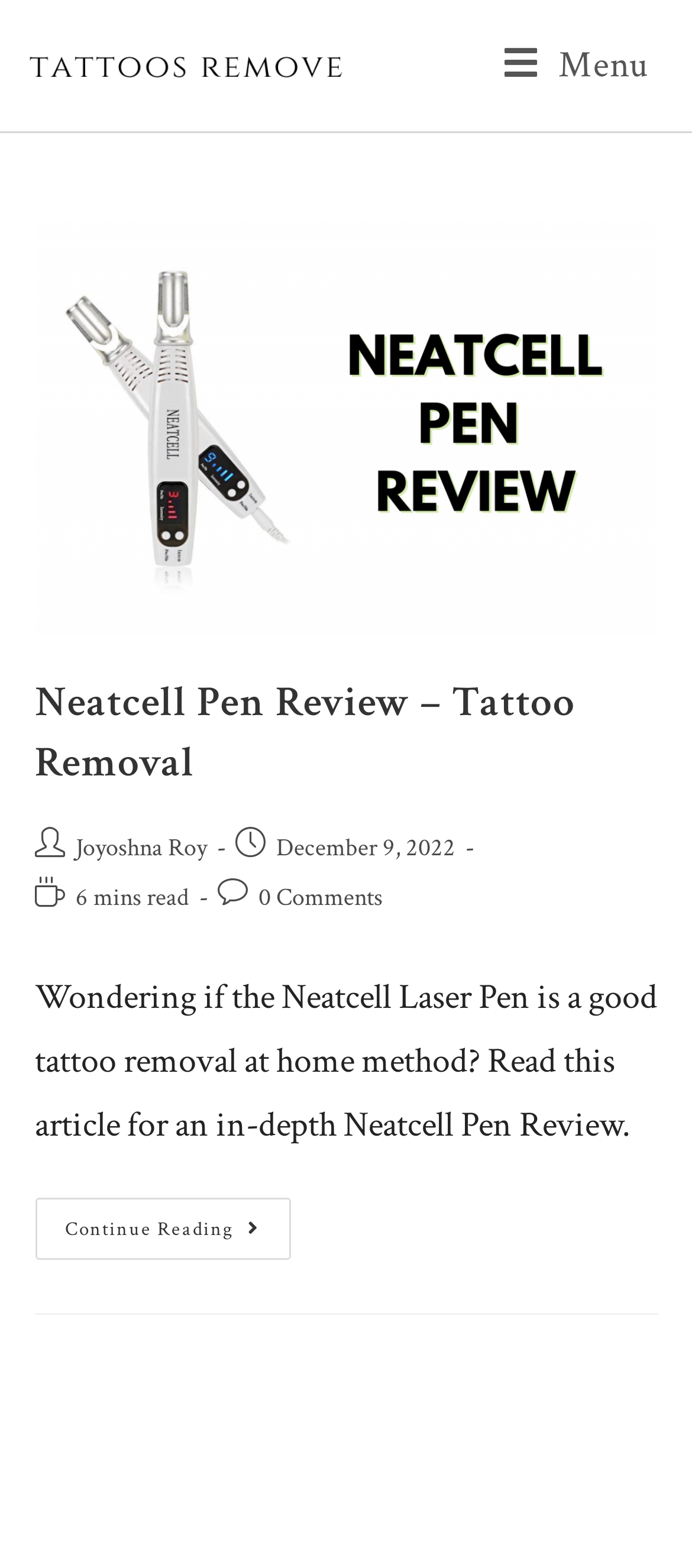Identify the bounding box for the UI element described as: "alt="Tattoos Remove"". The coordinates should be four float numbers between 0 and 1, i.e., [left, top, right, bottom].

[0.026, 0.025, 0.513, 0.055]